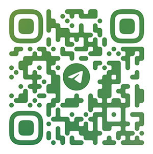Detail every significant feature and component of the image.

The image displays a QR code designed for the Telegram messaging platform. The code features a distinctive geometric pattern with a prominent green color scheme. Users can scan this QR code with their mobile devices to easily connect with a Telegram channel or contact. Such QR codes are commonly used to facilitate quick access to digital communication platforms, making it convenient for users to engage with services or communities associated with the code.